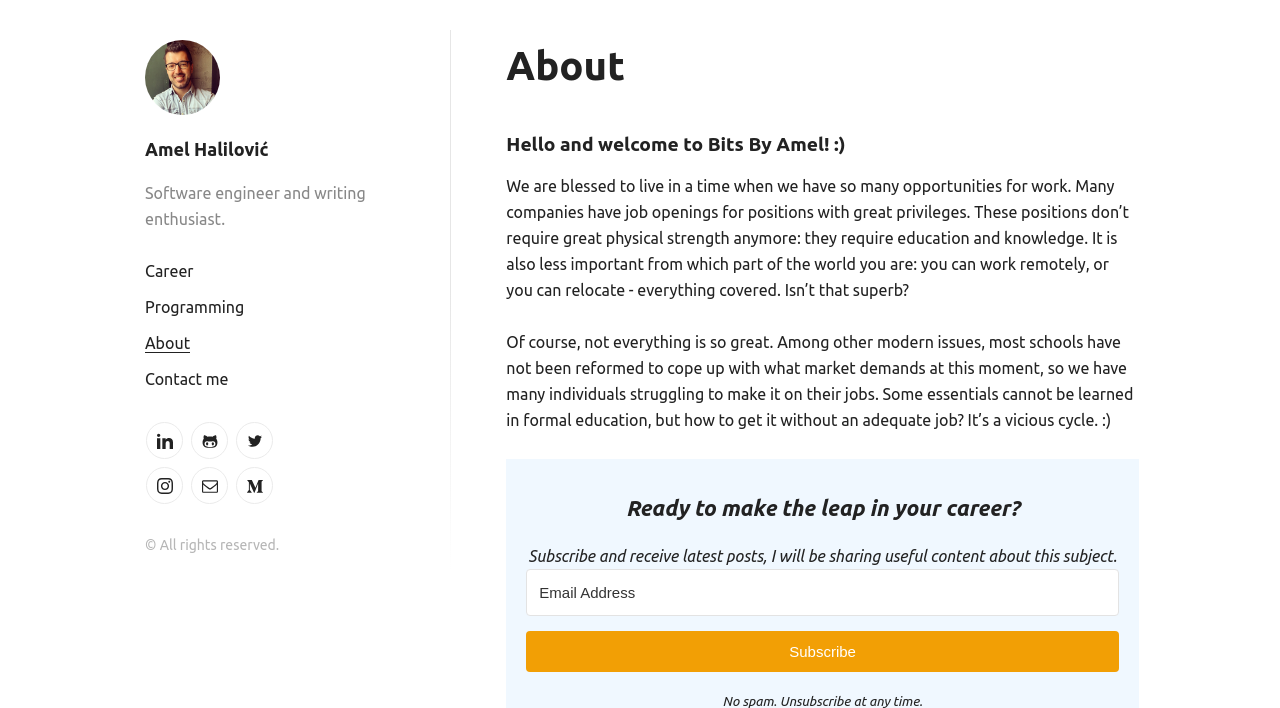Given the element description "Contact me", identify the bounding box of the corresponding UI element.

[0.113, 0.523, 0.178, 0.548]